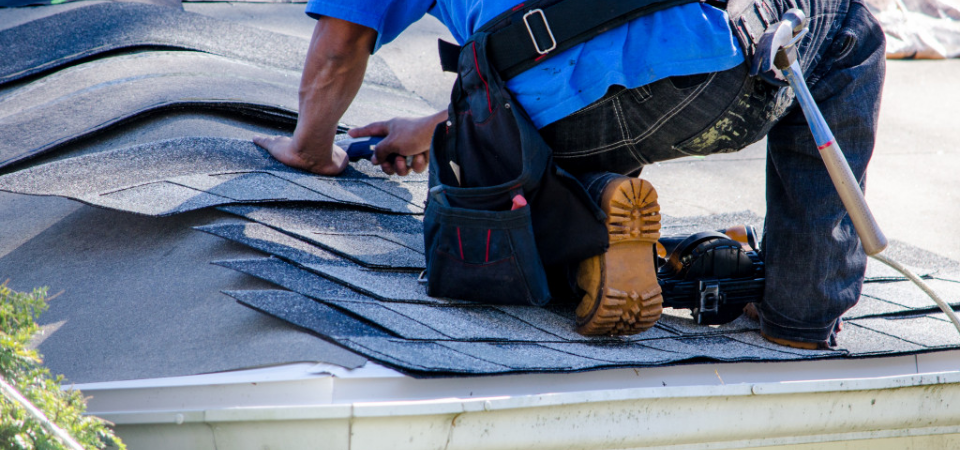Answer briefly with one word or phrase:
What is the worker using in his right hand?

A tool